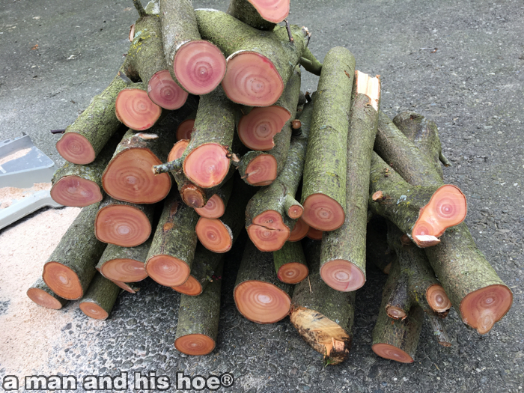Give a concise answer of one word or phrase to the question: 
What is the intended purpose of the stacked tree logs?

Firewood